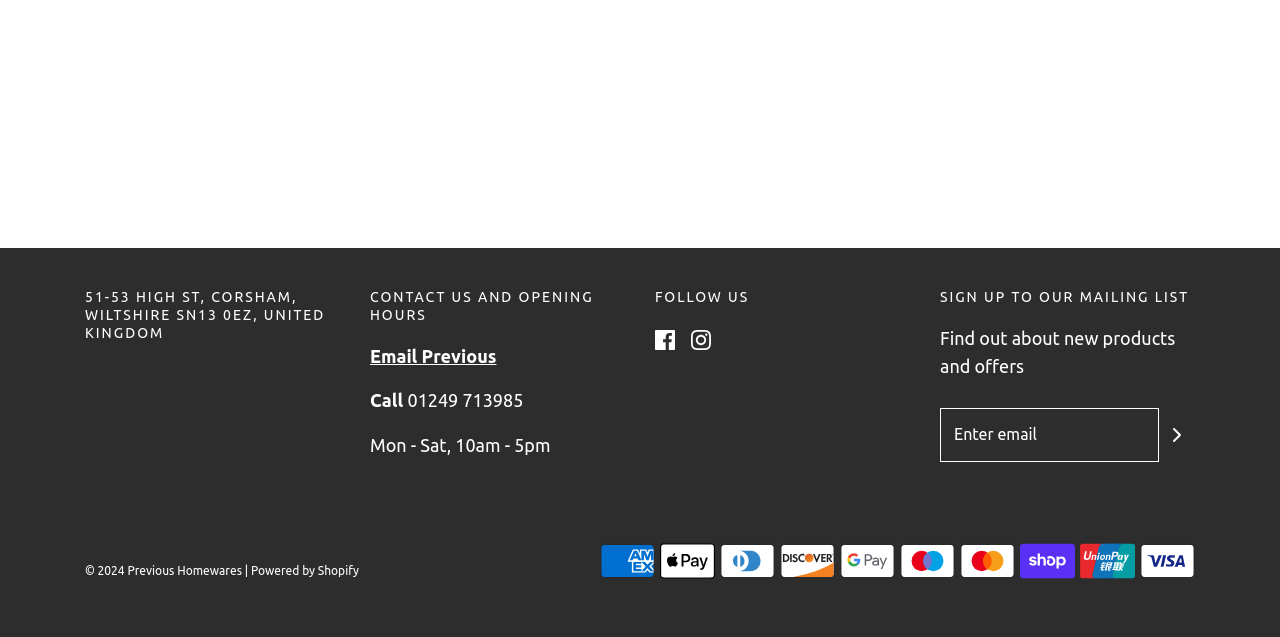Please find the bounding box coordinates of the element's region to be clicked to carry out this instruction: "Click the Email Previous link".

[0.289, 0.543, 0.388, 0.574]